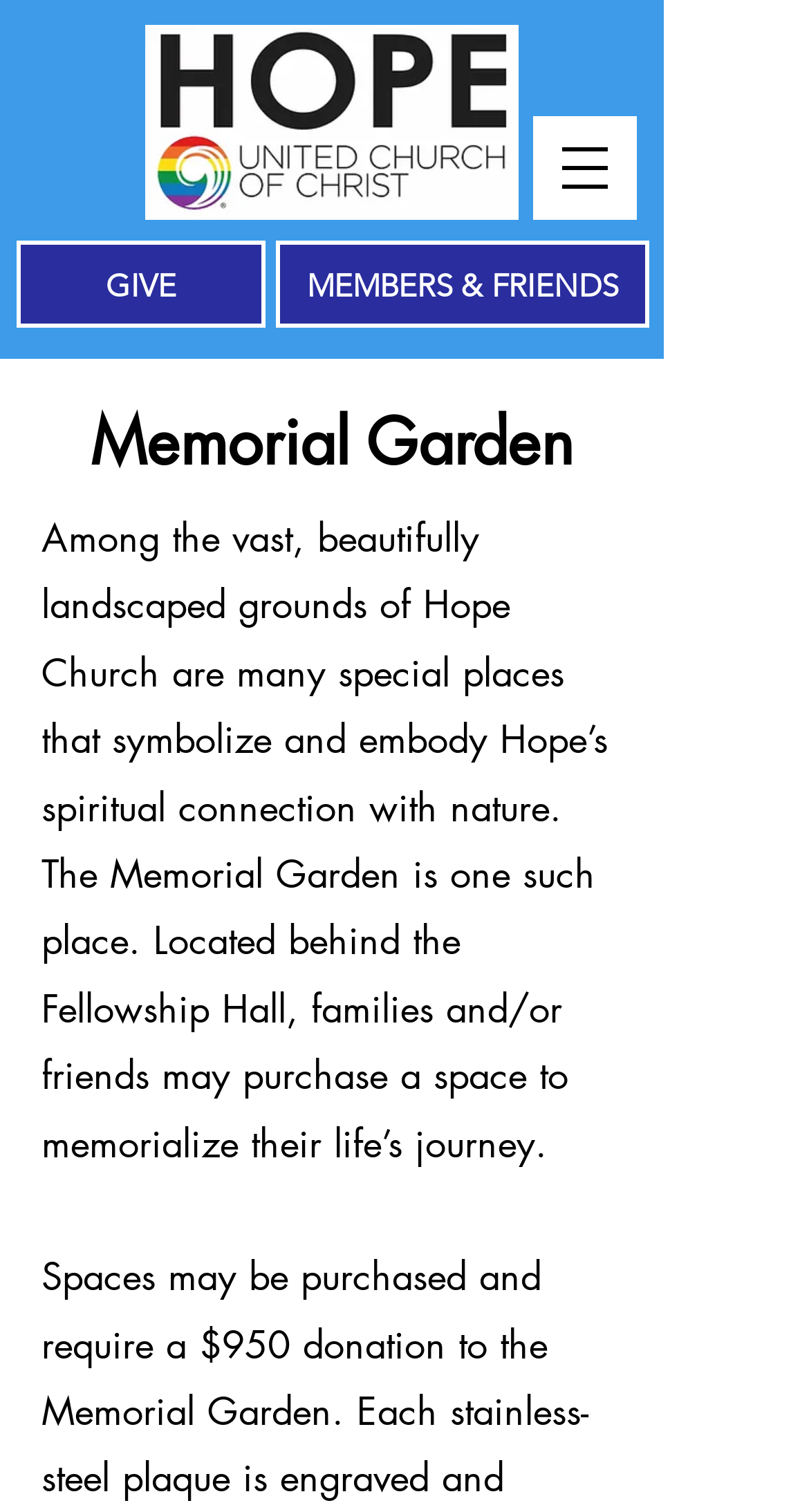What is located behind the Fellowship Hall?
Examine the image and provide an in-depth answer to the question.

I found this answer by reading the text 'Located behind the Fellowship Hall, families and/or friends may purchase a space to memorialize their life’s journey.' which explicitly states that the Memorial Garden is located behind the Fellowship Hall.